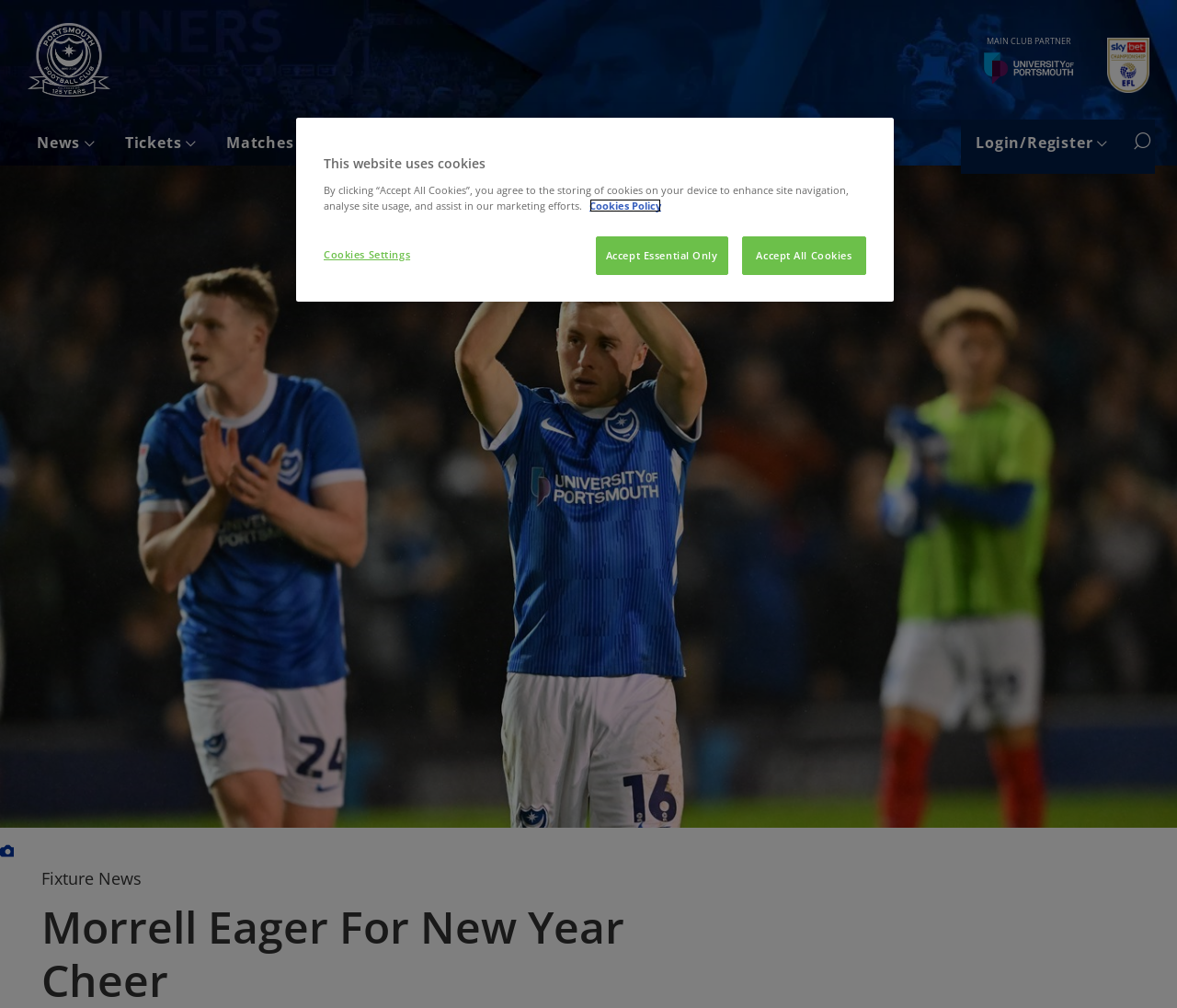Can you look at the image and give a comprehensive answer to the question:
Who is the person in the image?

I determined this answer by looking at the image caption, which states 'Photo: Graham Hunt/Pro Sports Images' and is accompanied by a figure description that mentions 'Joe Morrell'.